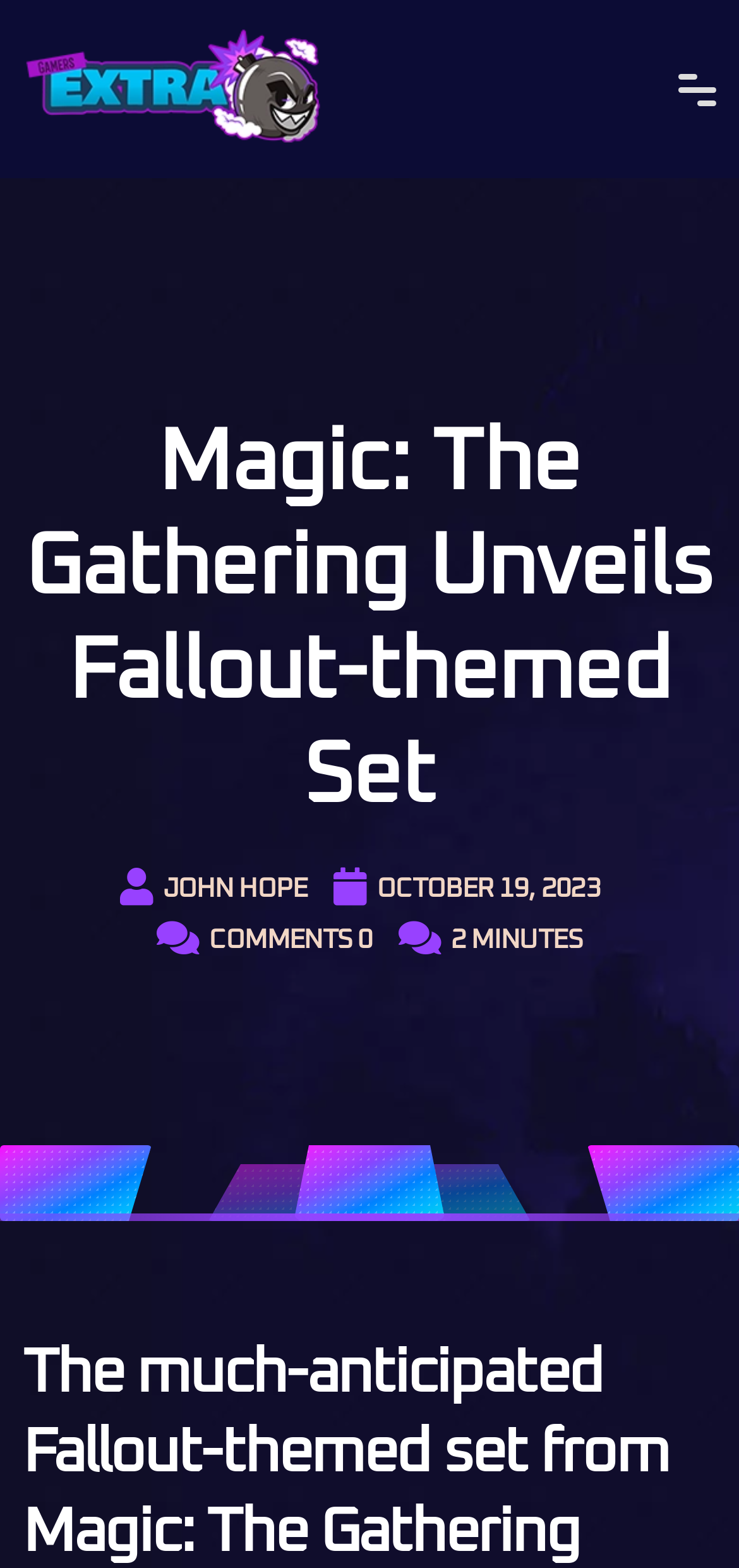Using the description "aria-label="Scroll To Top"", predict the bounding box of the relevant HTML element.

[0.821, 0.809, 0.949, 0.869]